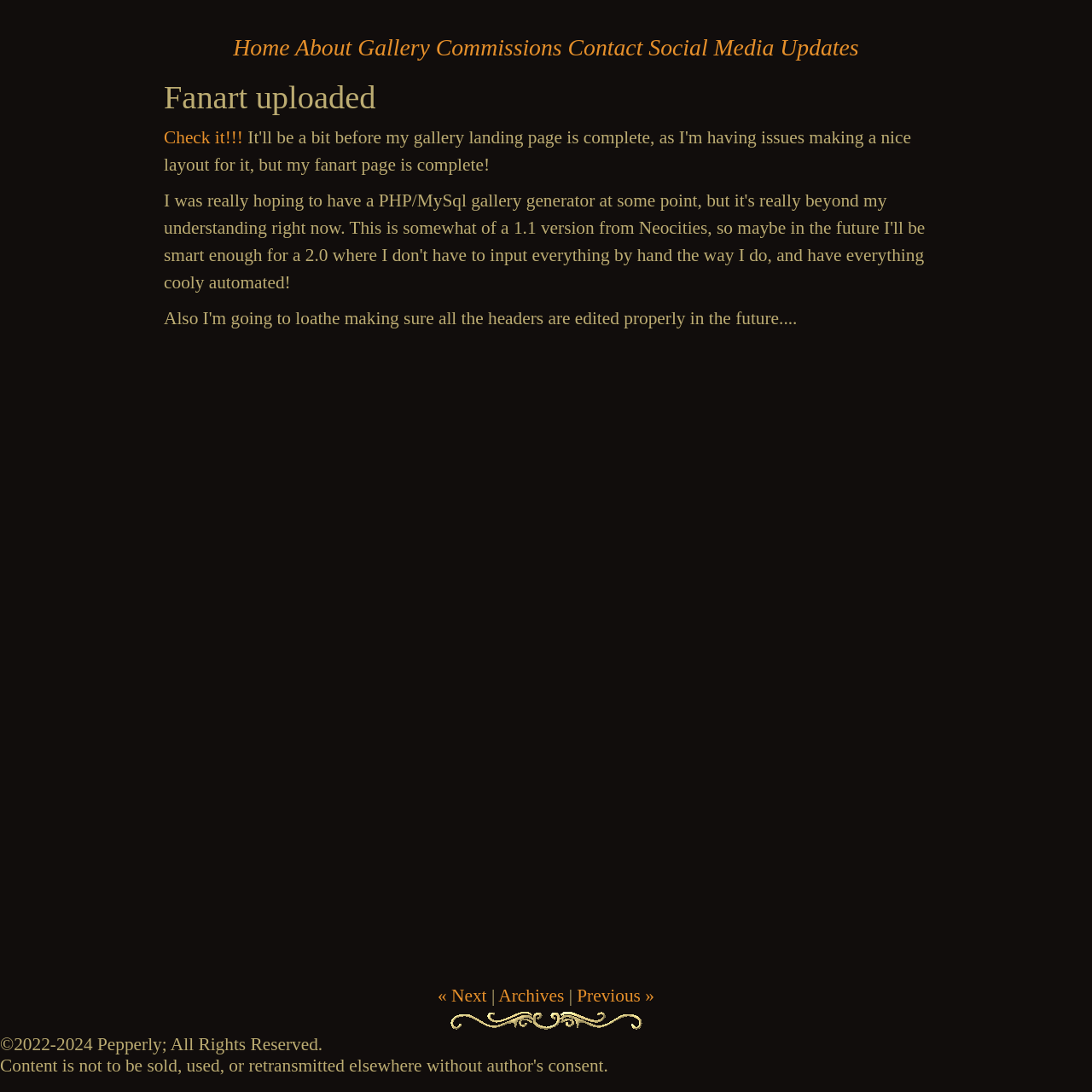Find the bounding box coordinates for the area that must be clicked to perform this action: "Search for something".

None